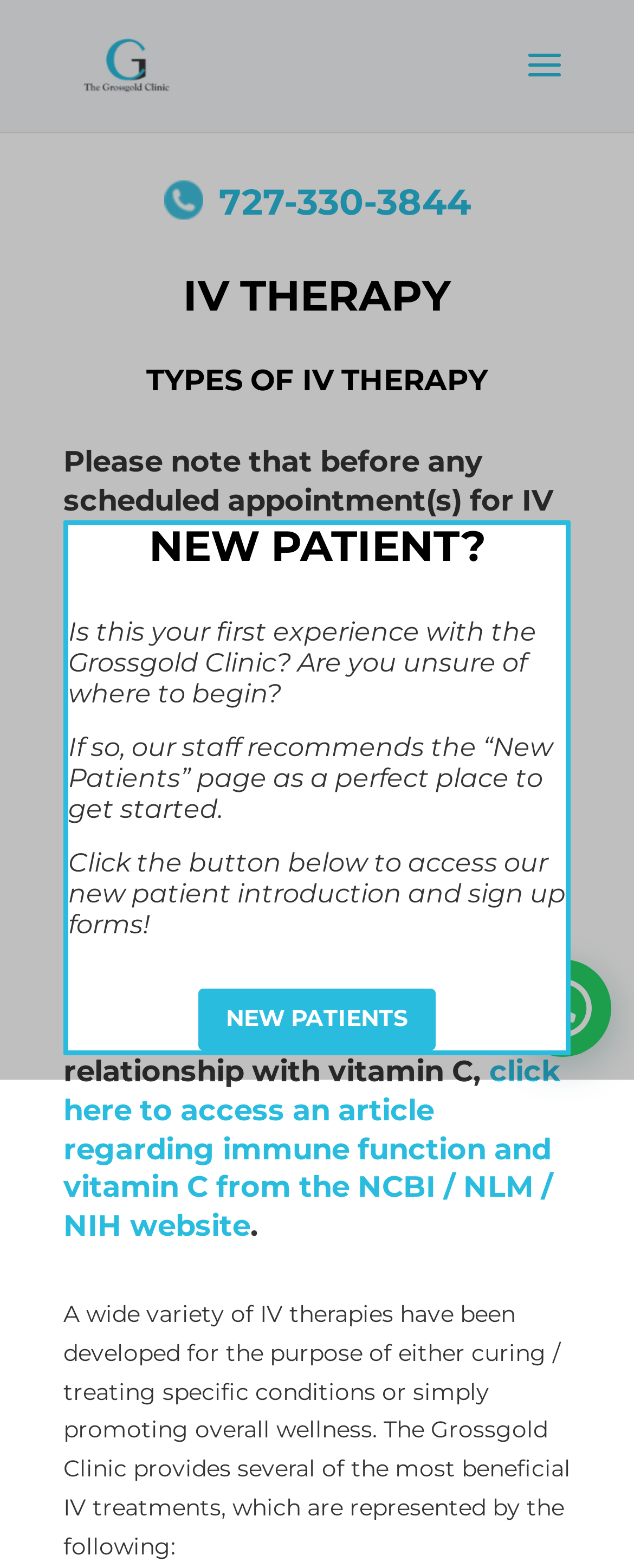What is the purpose of the medical evaluation before IV treatment?
Please answer the question with as much detail as possible using the screenshot.

According to the StaticText element, a medical evaluation is required before IV treatment to ensure that the patient does not have any medical conditions that are contraindicated to receive IV therapy. This evaluation is necessary to ensure the safety of the patient.